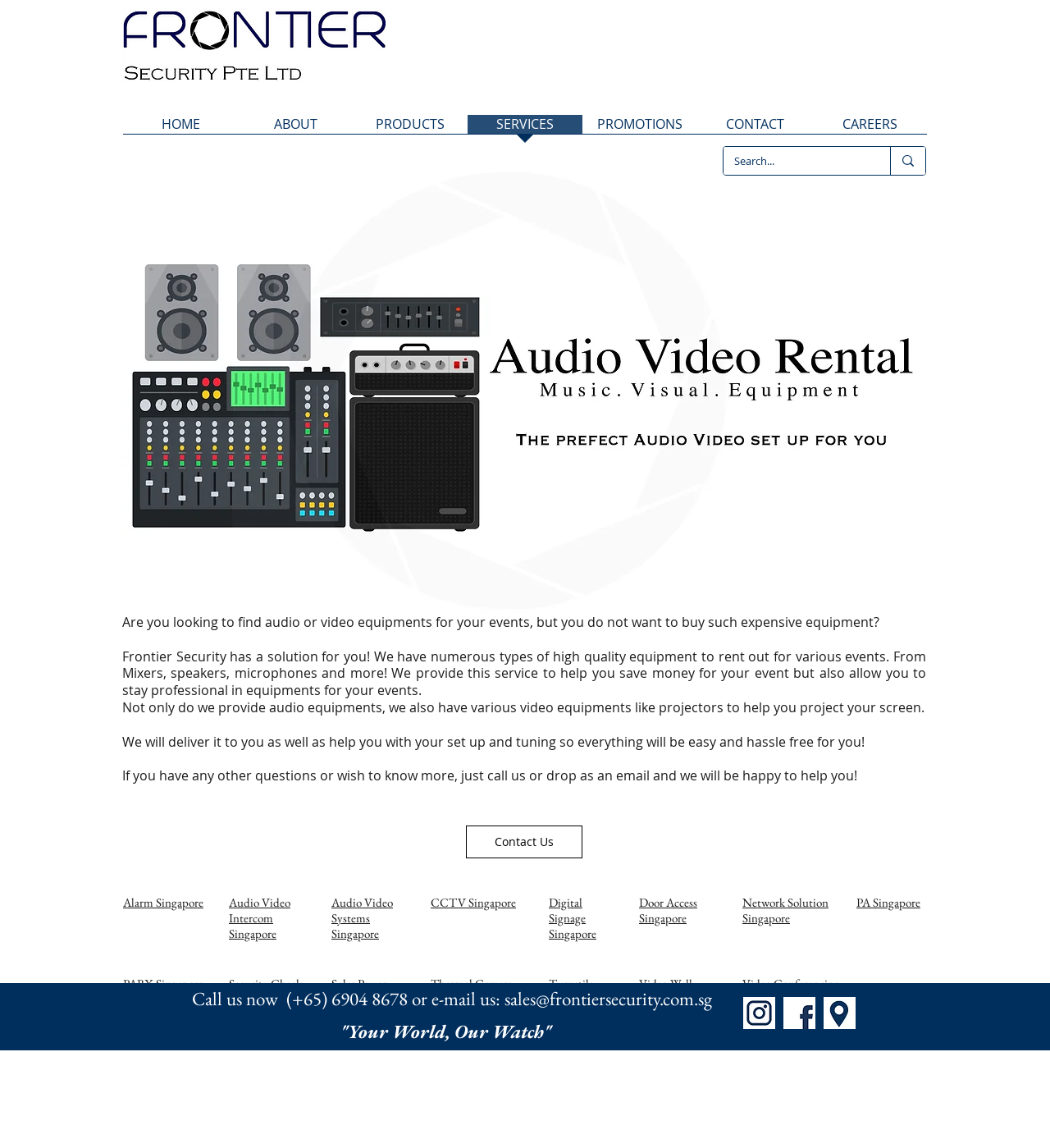Explain the webpage in detail, including its primary components.

The webpage is about Audio Video Rental, a company that provides audio and video equipment rental services for events. At the top left corner, there is a logo of Frontier Security, which is the company behind Audio Video Rental. 

Below the logo, there is a navigation menu with links to different sections of the website, including HOME, ABOUT, PRODUCTS, SERVICES, PROMOTIONS, CONTACT, and CAREERS. 

The main content of the webpage is divided into two sections. The left section features a banner image with the company's name, Audio Video Rental, and a brief description of the company's services. The description explains that the company provides high-quality audio and video equipment for rent, including mixers, speakers, microphones, and projectors, and also offers delivery, setup, and tuning services.

The right section of the main content features a search bar with a search button and a magnifying glass icon. Below the search bar, there are several headings with links to different categories of services, including Alarm Singapore, Audio Video Intercom Singapore, Audio Video Systems Singapore, CCTV Singapore, and more. Each heading has a corresponding link to a specific webpage.

At the bottom of the webpage, there are social media links to Instagram, Facebook, and a map, as well as a call-to-action to contact the company by phone or email. The company's slogan, "Your World, Our Watch", is displayed prominently at the bottom of the page.